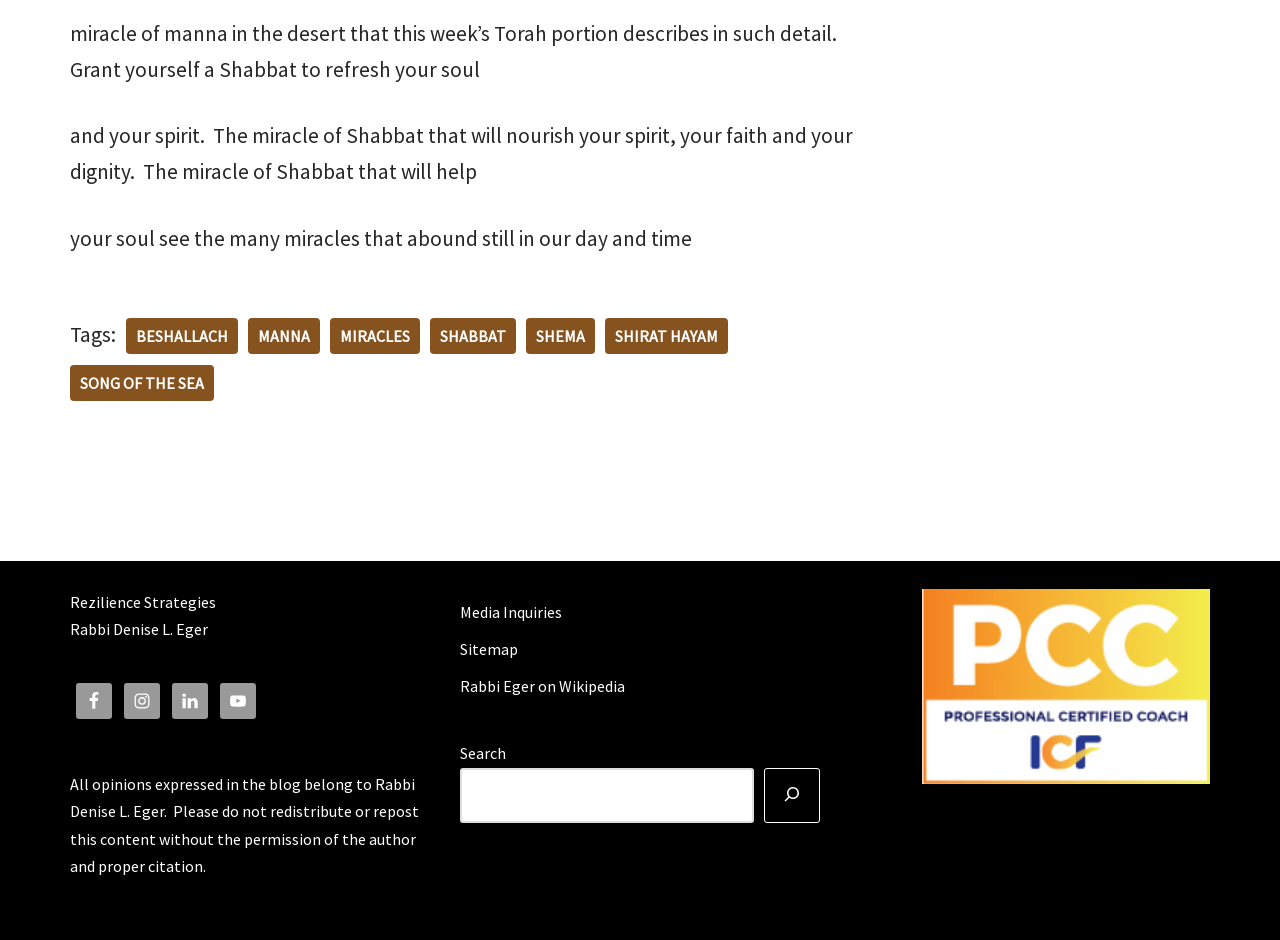What is the author of the blog? Please answer the question using a single word or phrase based on the image.

Rabbi Denise L. Eger